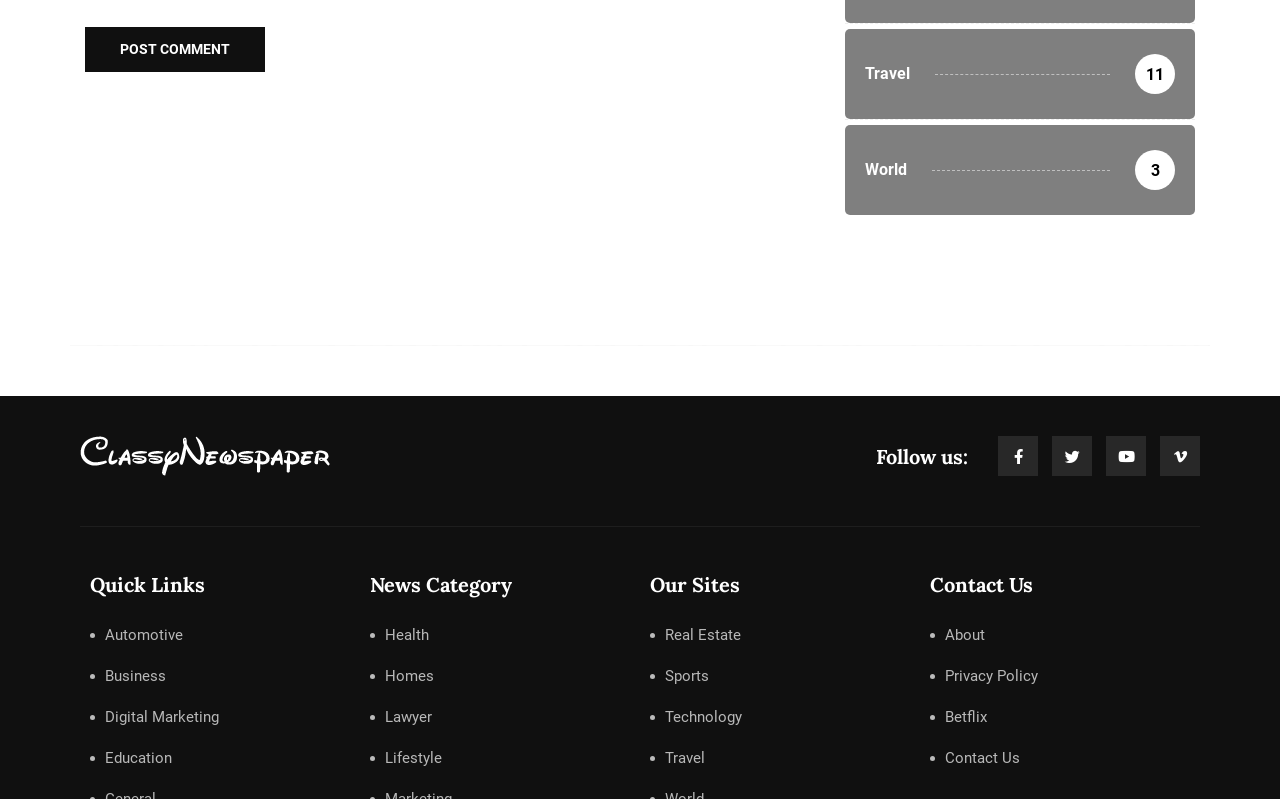Kindly determine the bounding box coordinates of the area that needs to be clicked to fulfill this instruction: "Post a comment".

[0.066, 0.034, 0.207, 0.09]